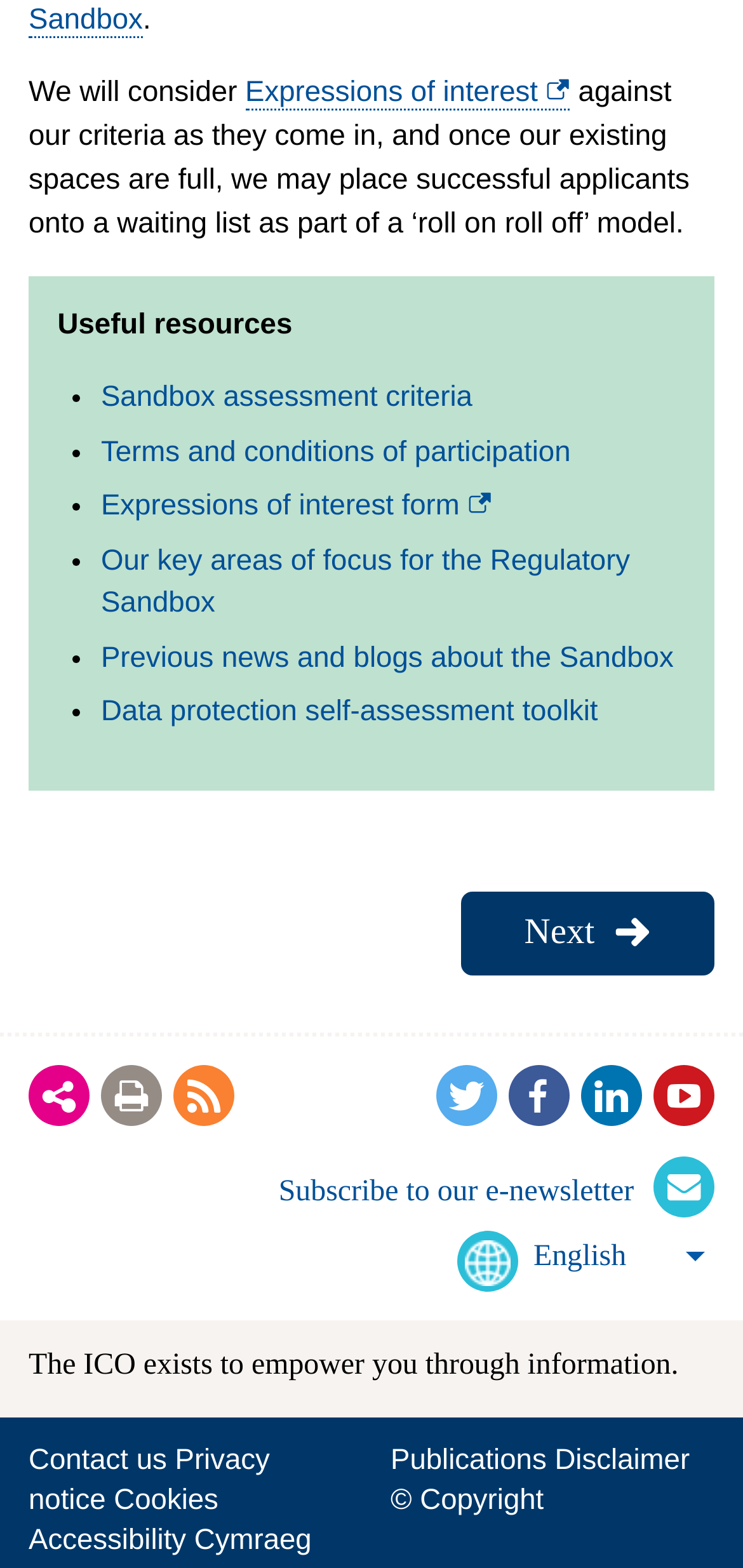Using the description "Connect with us on Linkedin", locate and provide the bounding box of the UI element.

[0.782, 0.68, 0.864, 0.719]